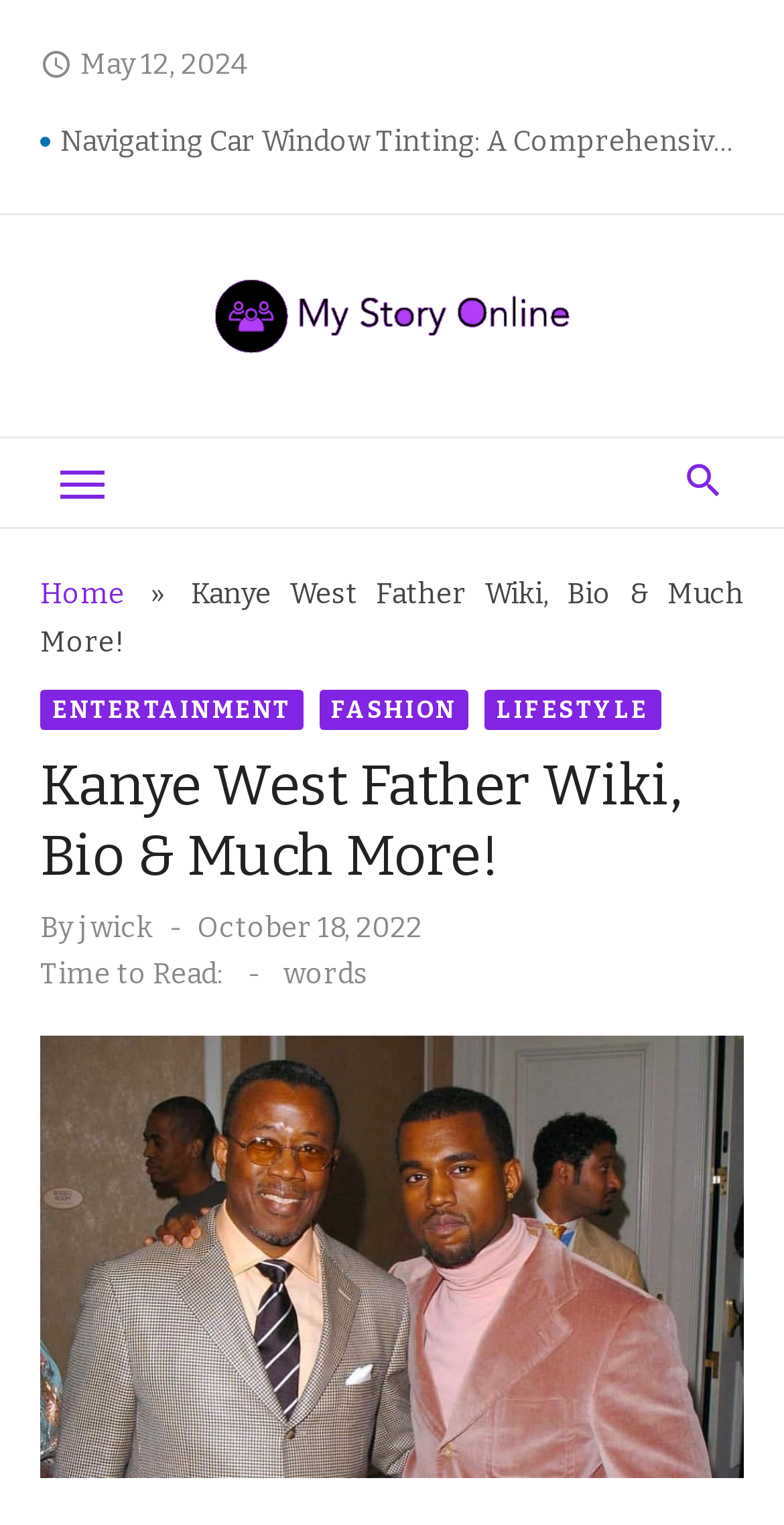Show the bounding box coordinates for the element that needs to be clicked to execute the following instruction: "Click on S.A.M.E. WORLD". Provide the coordinates in the form of four float numbers between 0 and 1, i.e., [left, top, right, bottom].

None